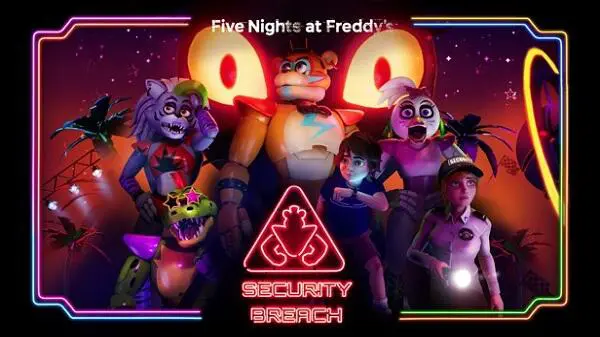Provide a one-word or short-phrase answer to the question:
What type of figures are surrounding Gregory?

Animatronics